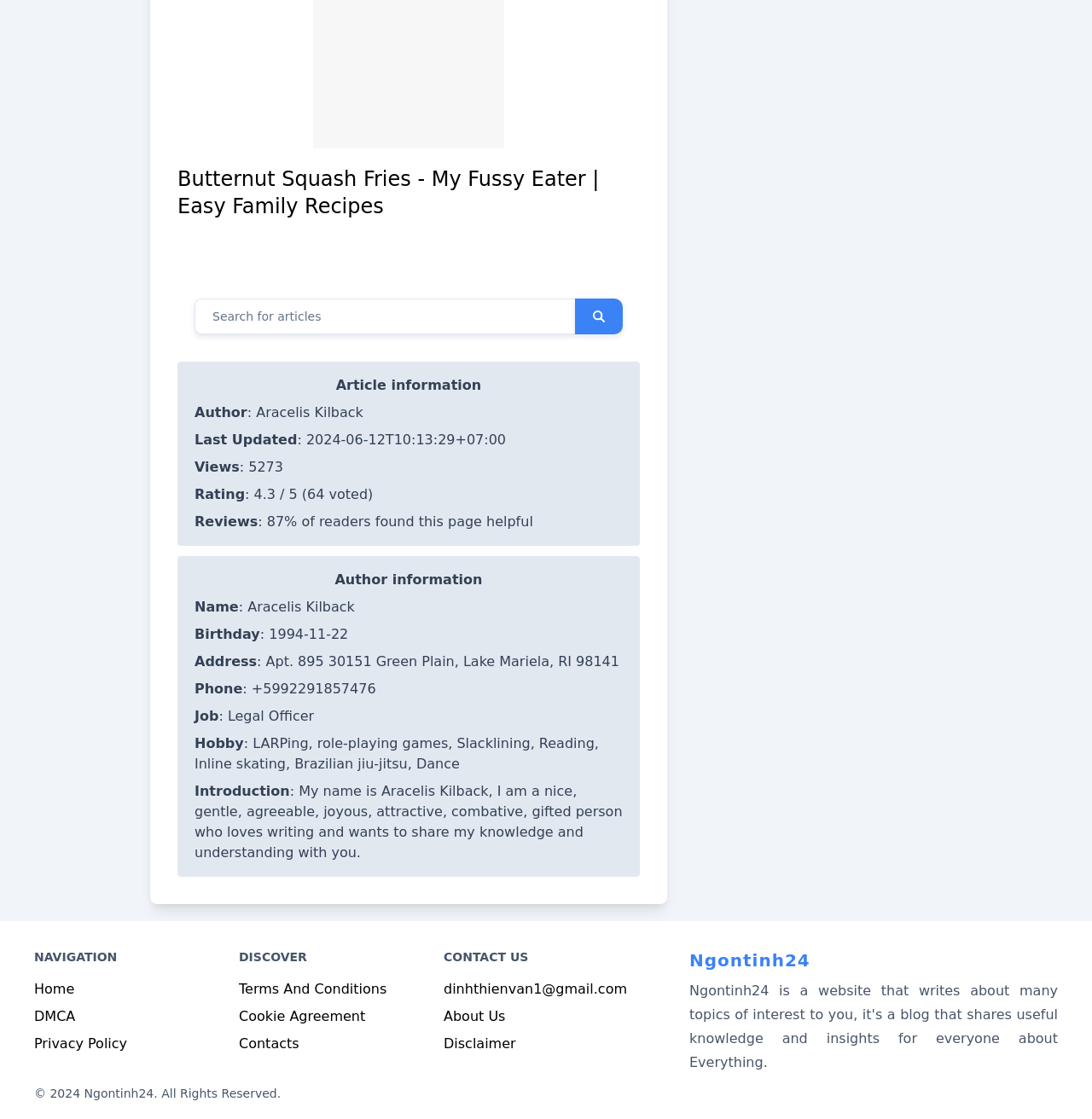Locate the bounding box coordinates of the area where you should click to accomplish the instruction: "Explore the 'LBJ Ranch' link".

None